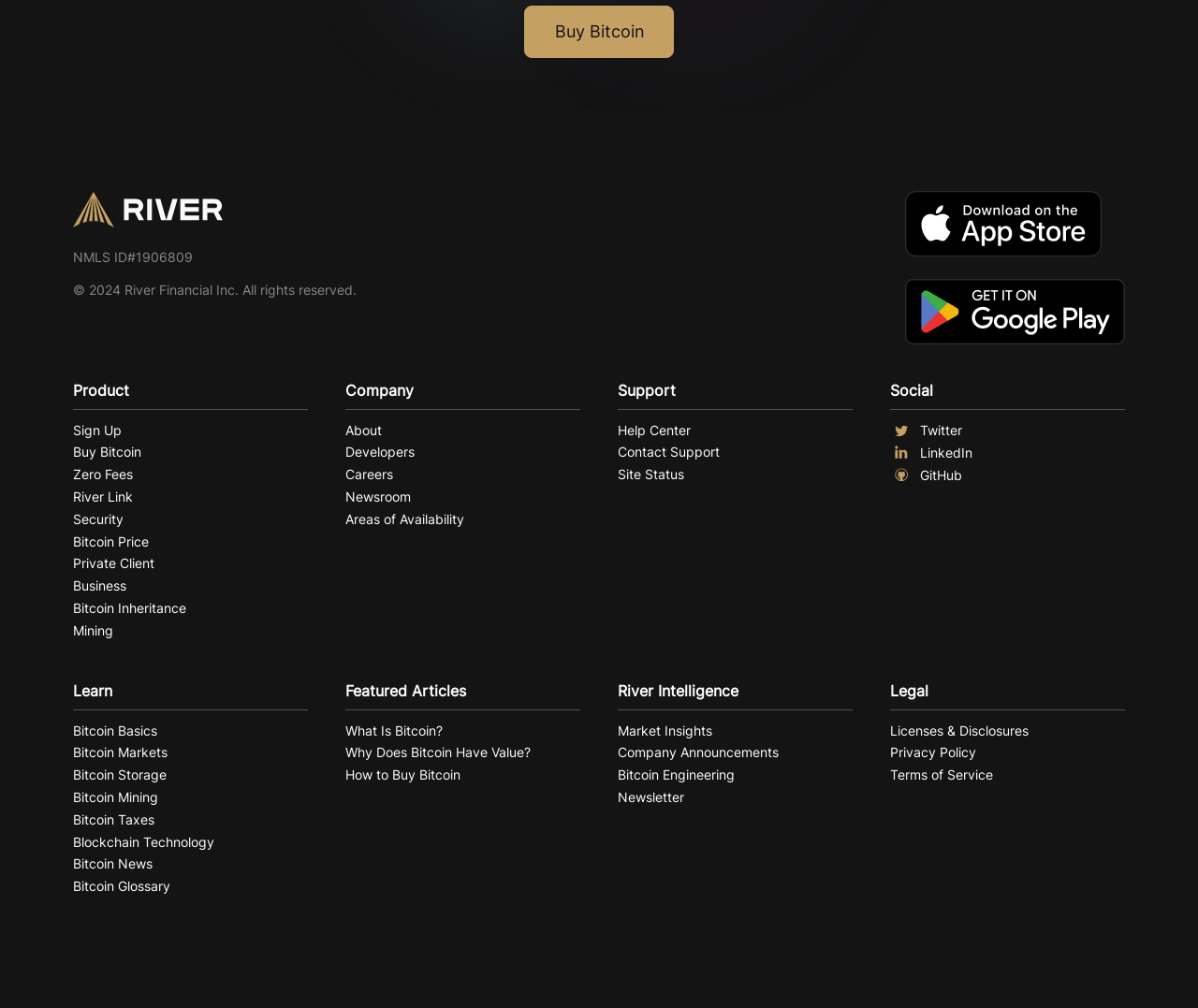Indicate the bounding box coordinates of the element that must be clicked to execute the instruction: "Sign up for an account". The coordinates should be given as four float numbers between 0 and 1, i.e., [left, top, right, bottom].

[0.061, 0.416, 0.257, 0.438]